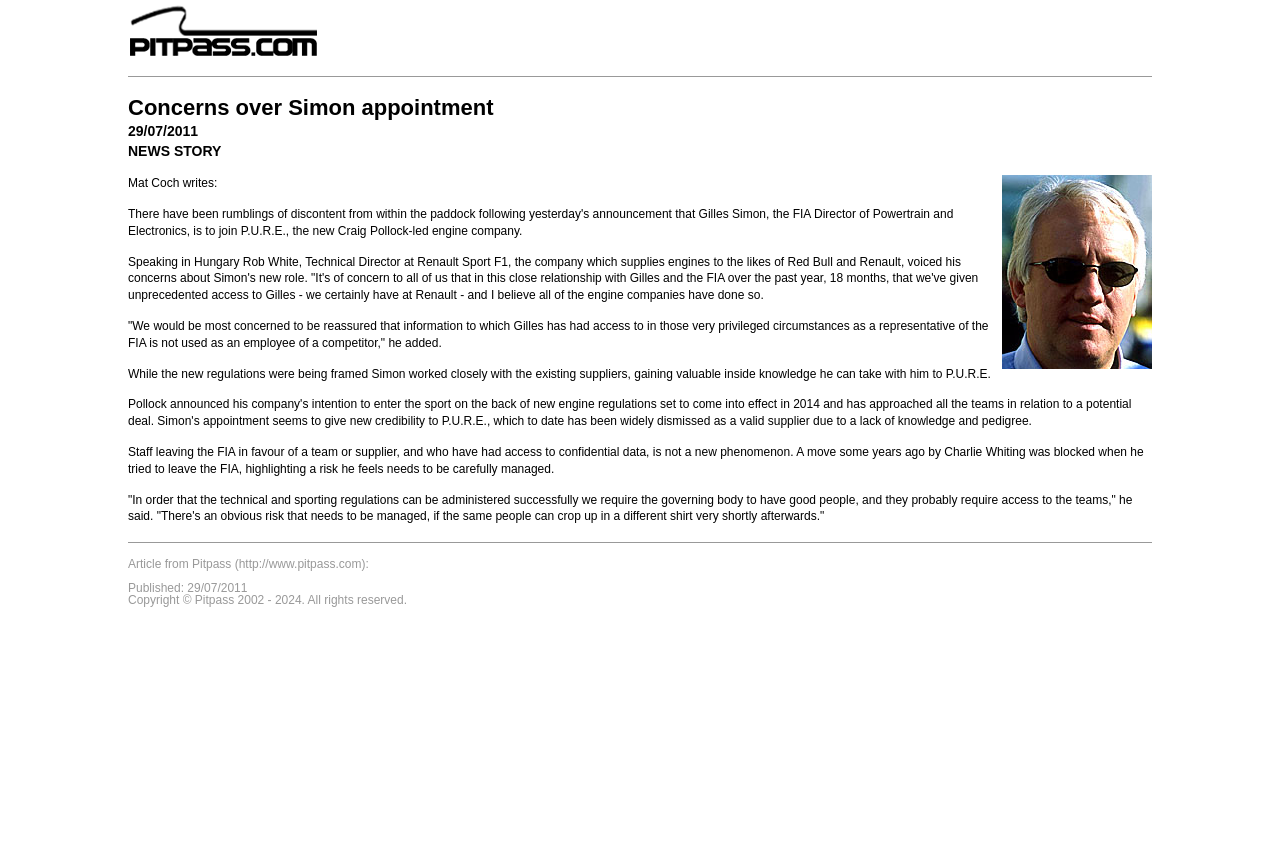What is the date of the news story? Using the information from the screenshot, answer with a single word or phrase.

29/07/2011